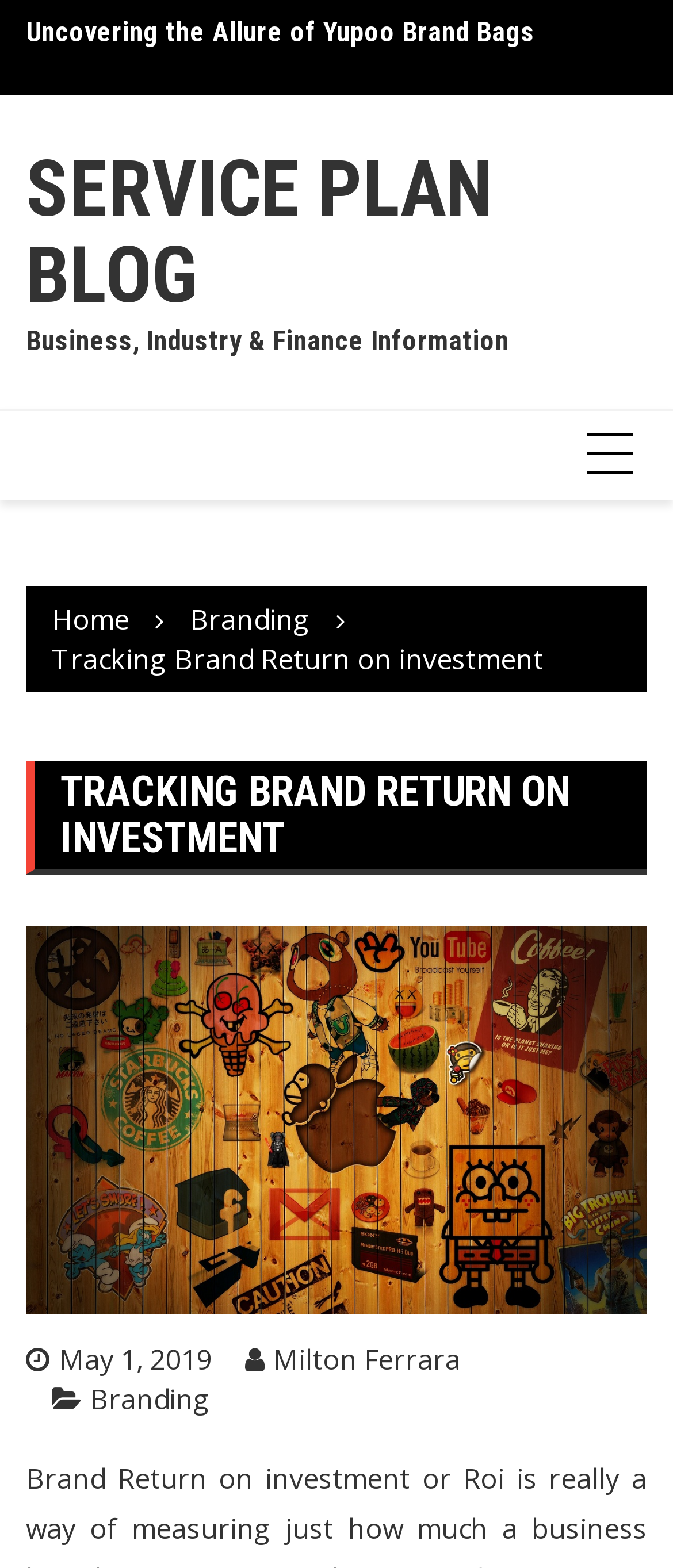Extract the bounding box coordinates of the UI element described: "Home". Provide the coordinates in the format [left, top, right, bottom] with values ranging from 0 to 1.

[0.077, 0.383, 0.192, 0.407]